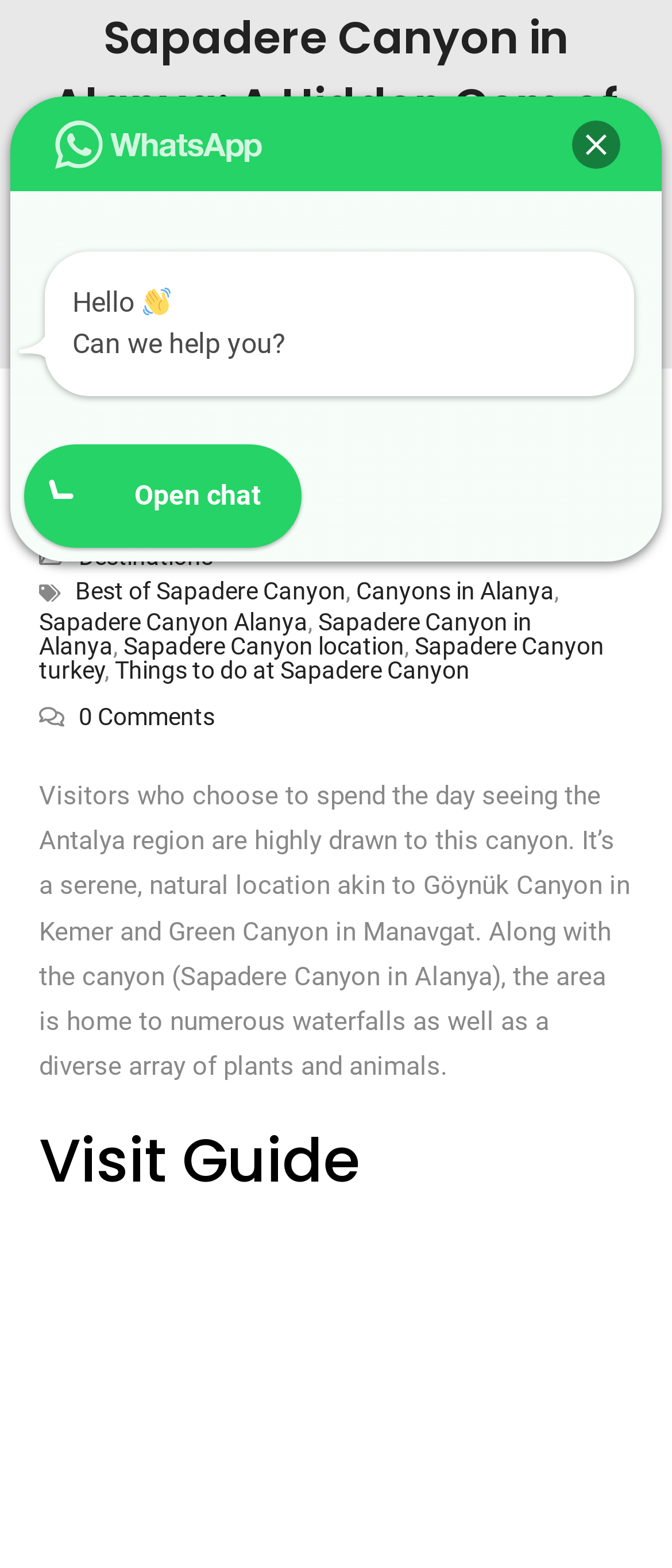Using the provided element description, identify the bounding box coordinates as (top-left x, top-left y, bottom-right x, bottom-right y). Ensure all values are between 0 and 1. Description: 0 Comments

[0.117, 0.448, 0.32, 0.465]